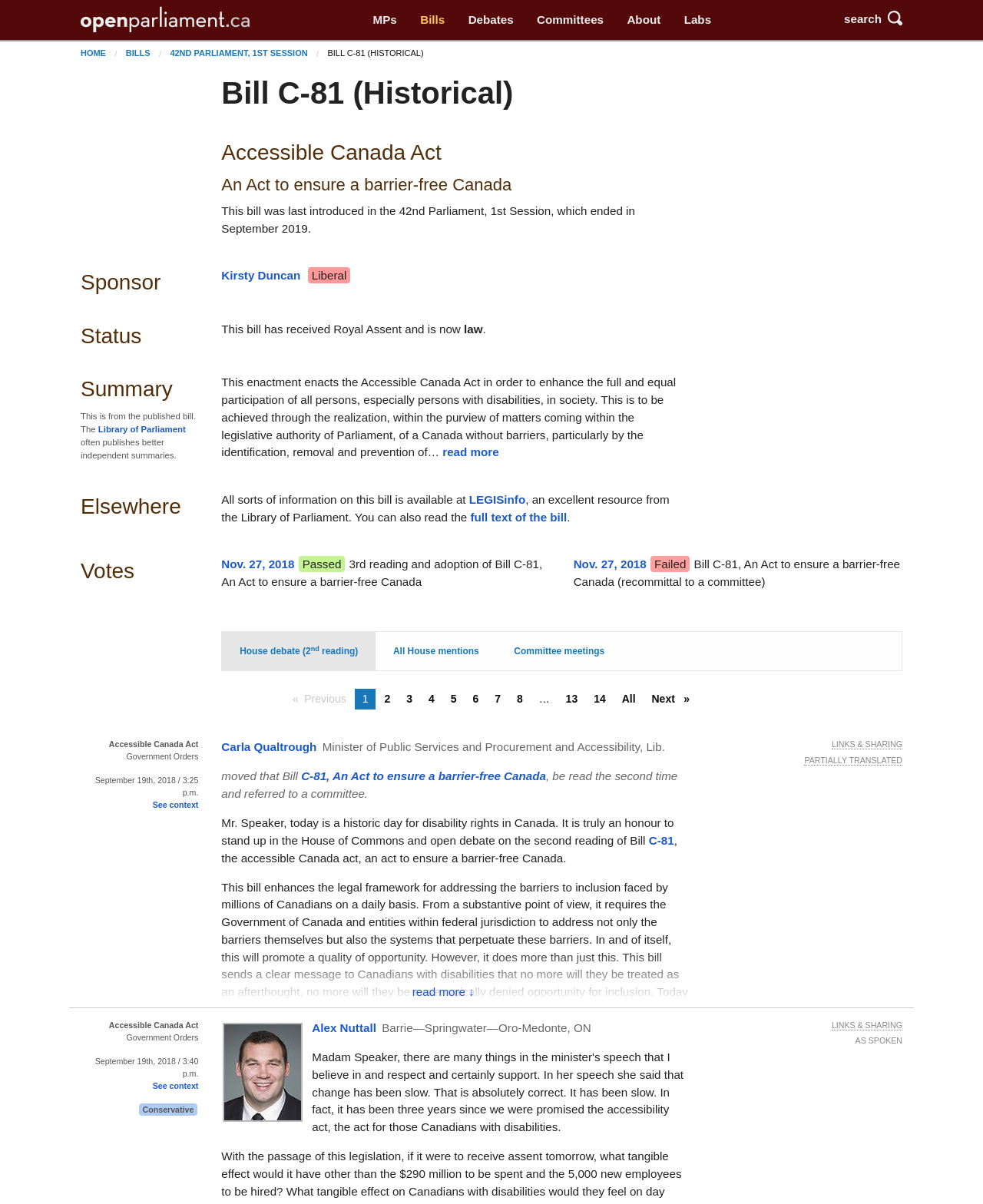Generate the text content of the main headline of the webpage.

Bill C-81 (Historical)